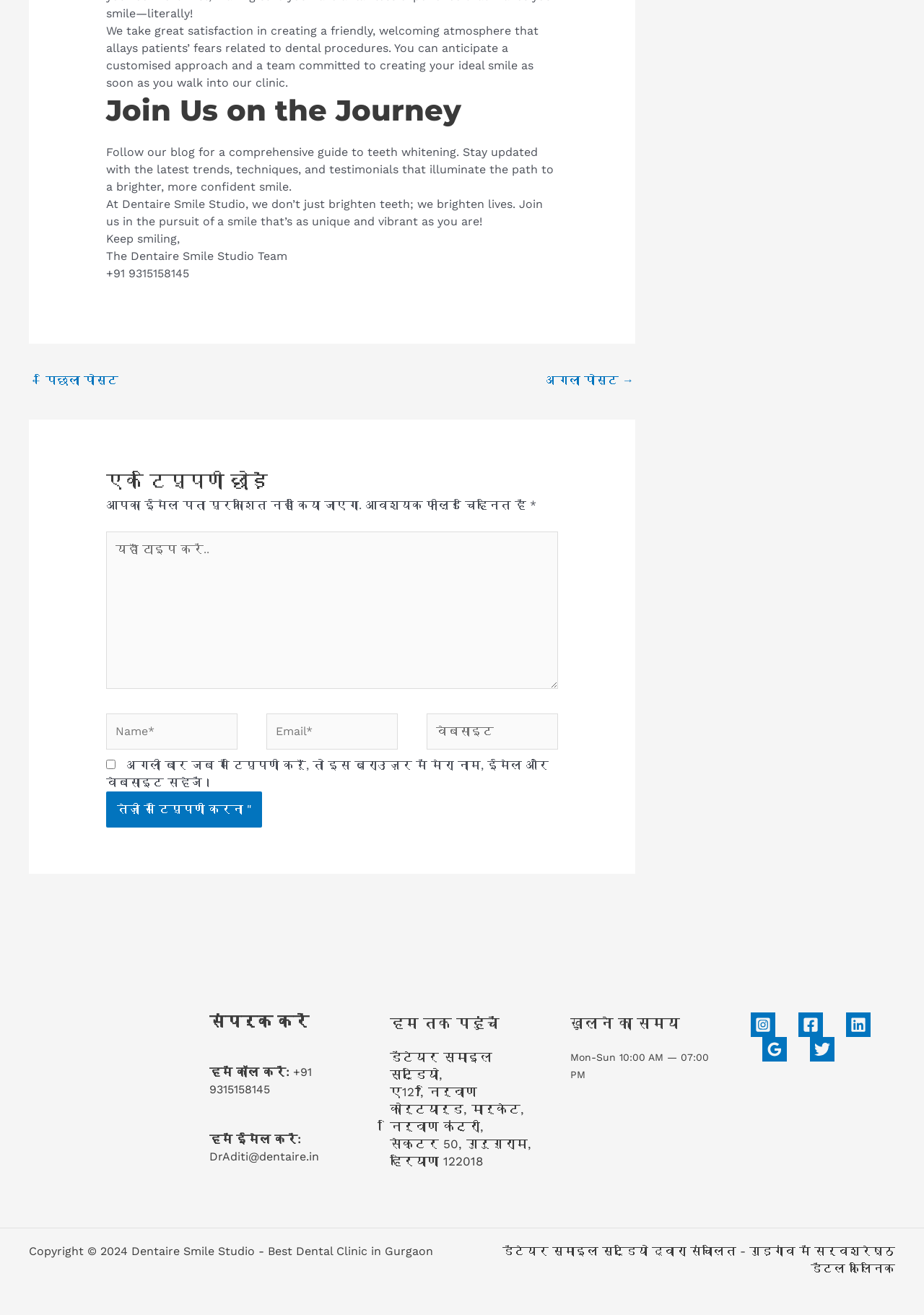Please determine the bounding box of the UI element that matches this description: ← पिछला पोस्ट. The coordinates should be given as (top-left x, top-left y, bottom-right x, bottom-right y), with all values between 0 and 1.

[0.033, 0.28, 0.128, 0.301]